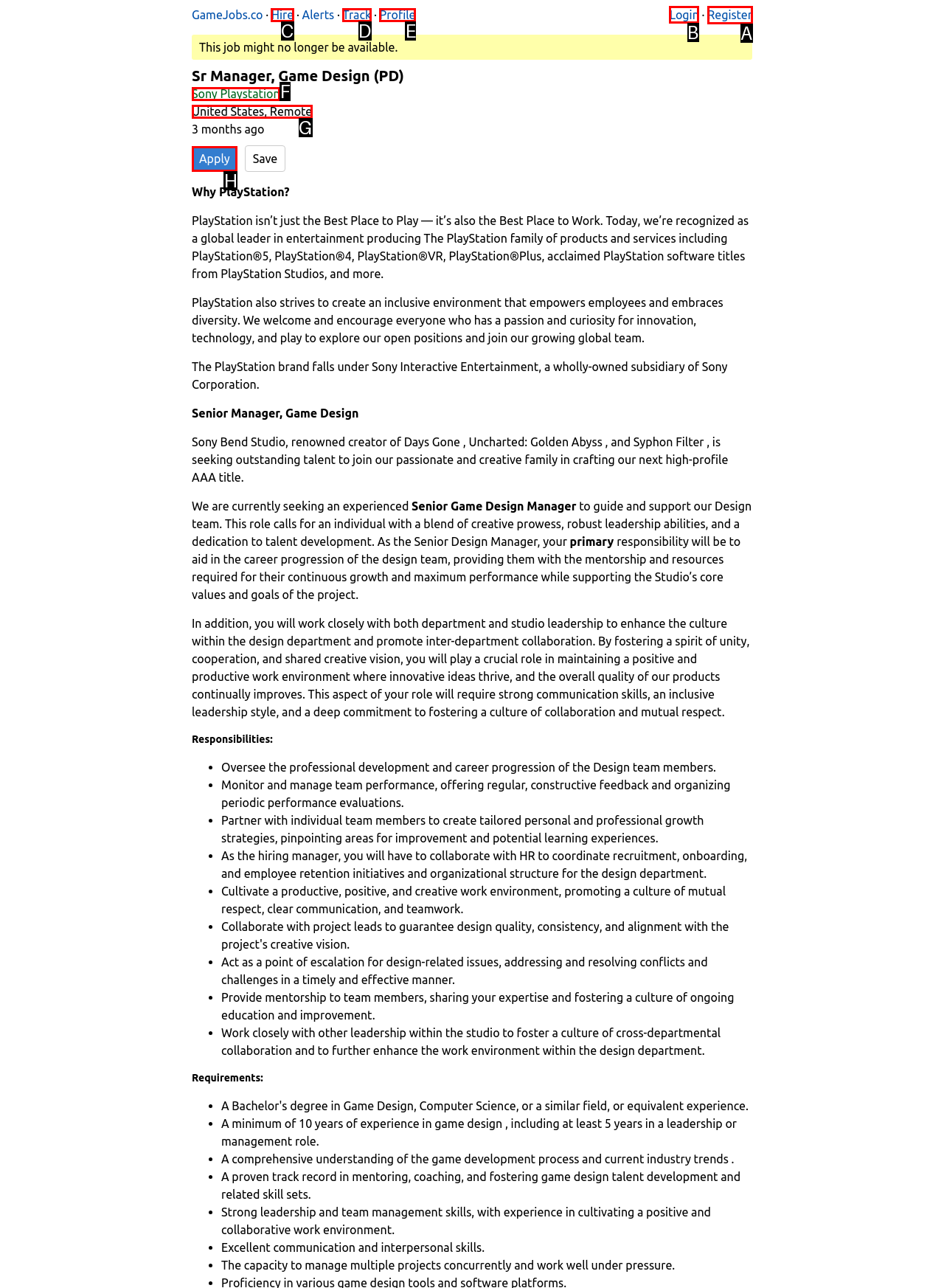Tell me which option I should click to complete the following task: Click on the 'Login' link Answer with the option's letter from the given choices directly.

B